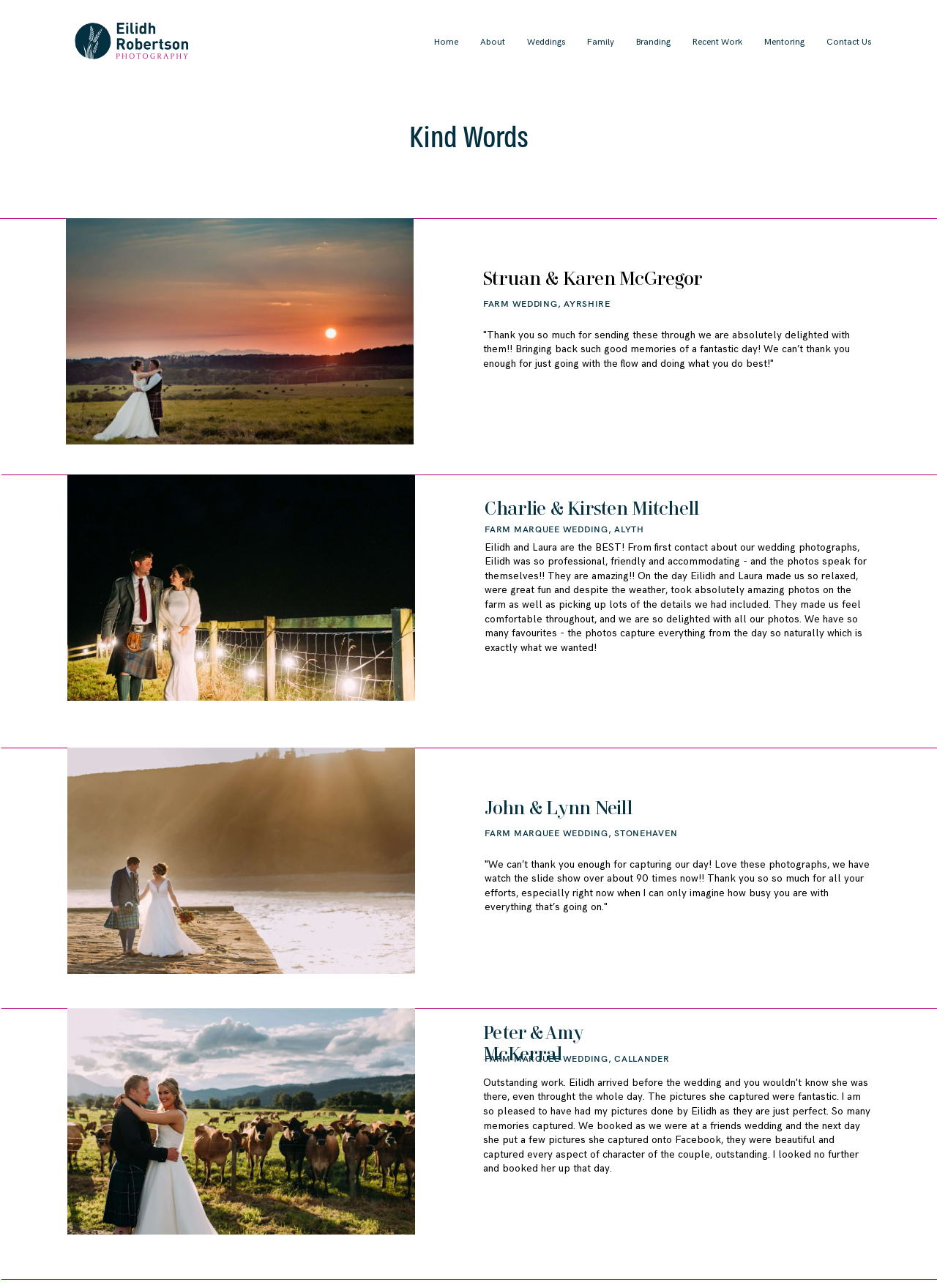Locate the bounding box coordinates of the element I should click to achieve the following instruction: "Learn about Phone Photography Workshops".

[0.779, 0.073, 0.896, 0.101]